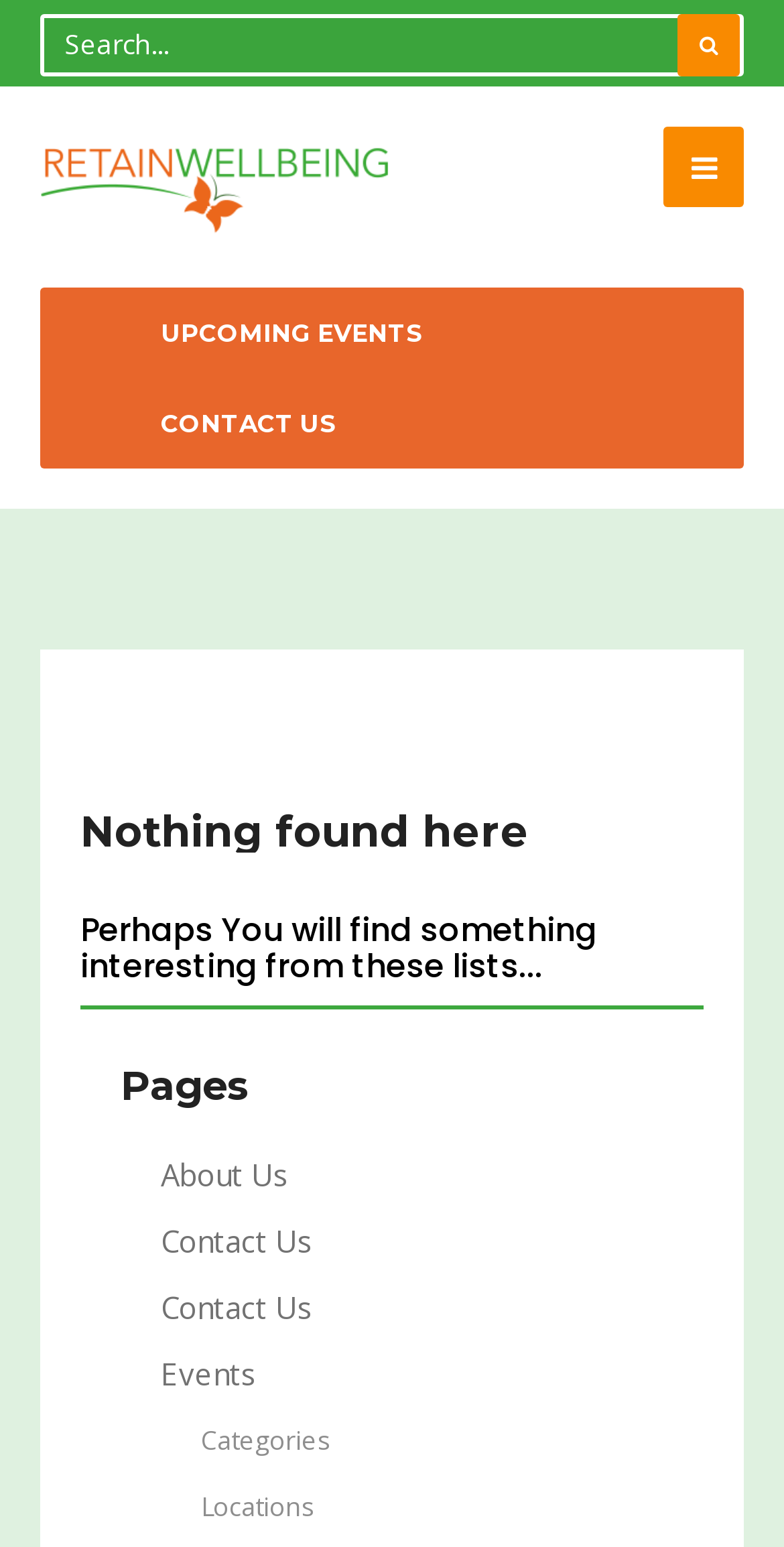Determine the bounding box coordinates of the clickable region to carry out the instruction: "go to Retain Wellbeing homepage".

[0.051, 0.088, 0.5, 0.153]